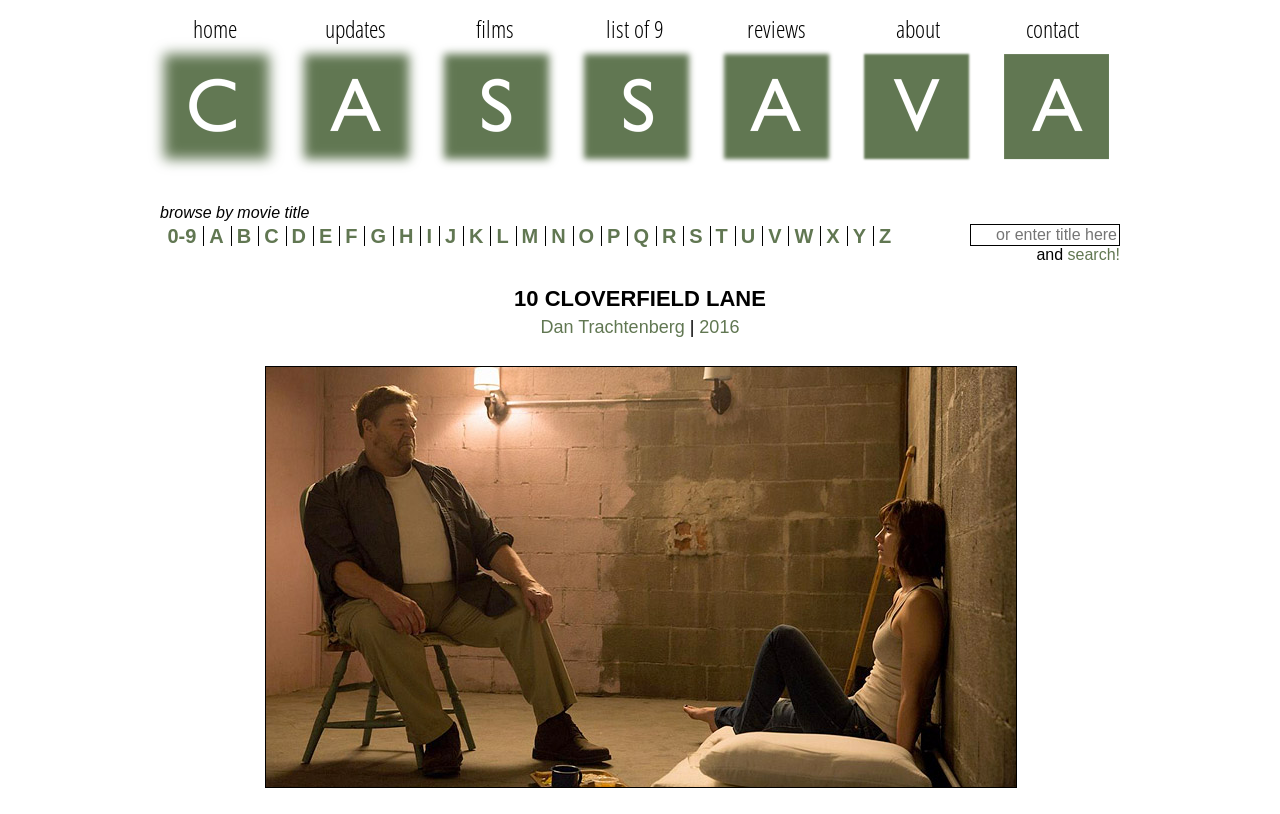Respond with a single word or short phrase to the following question: 
What is the release year of the movie?

2016